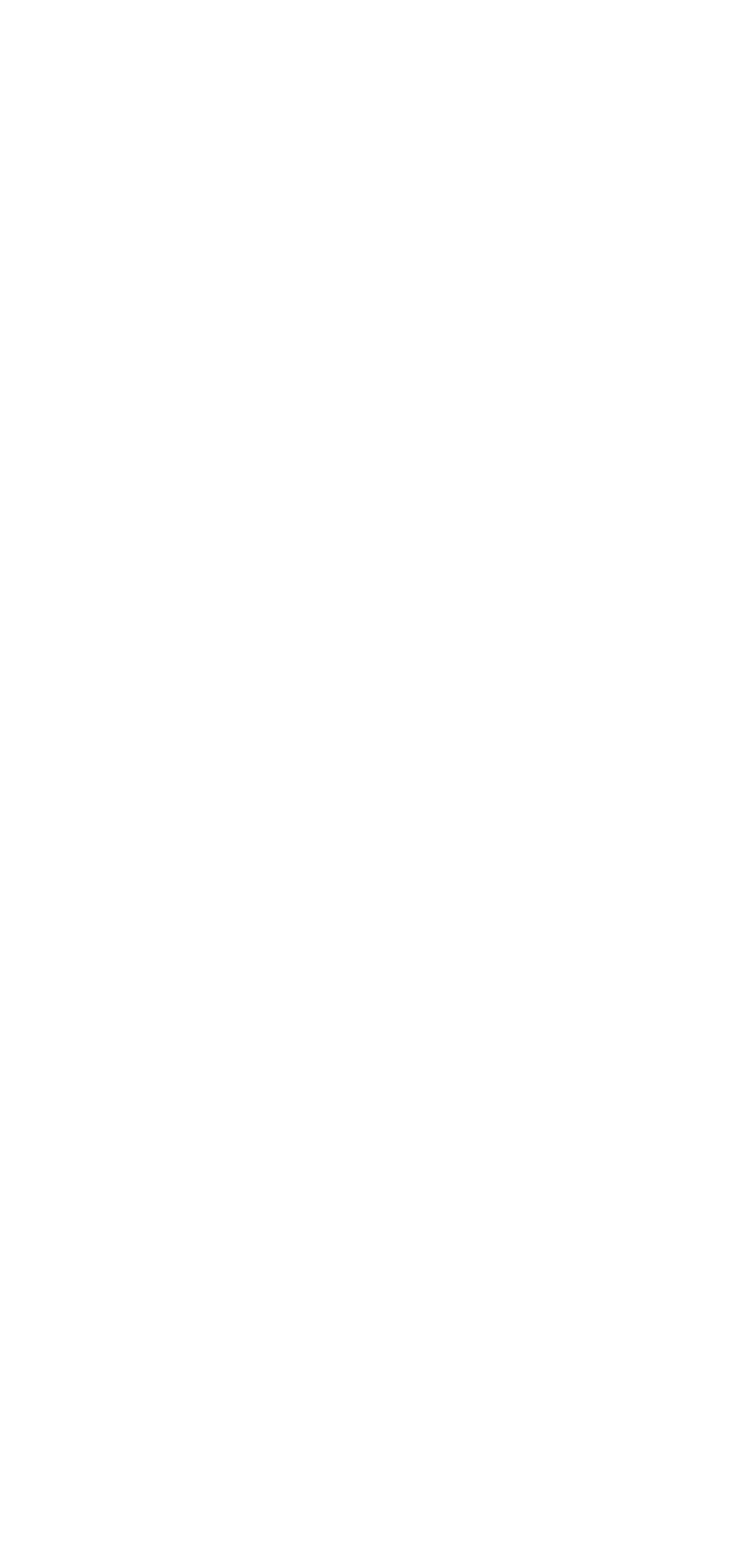What is the email address for sales inquiries?
Please respond to the question with a detailed and informative answer.

I found the email address for sales inquiries under the 'Contact Us' heading, which is 'sales01@wzhsmachinery.com'.